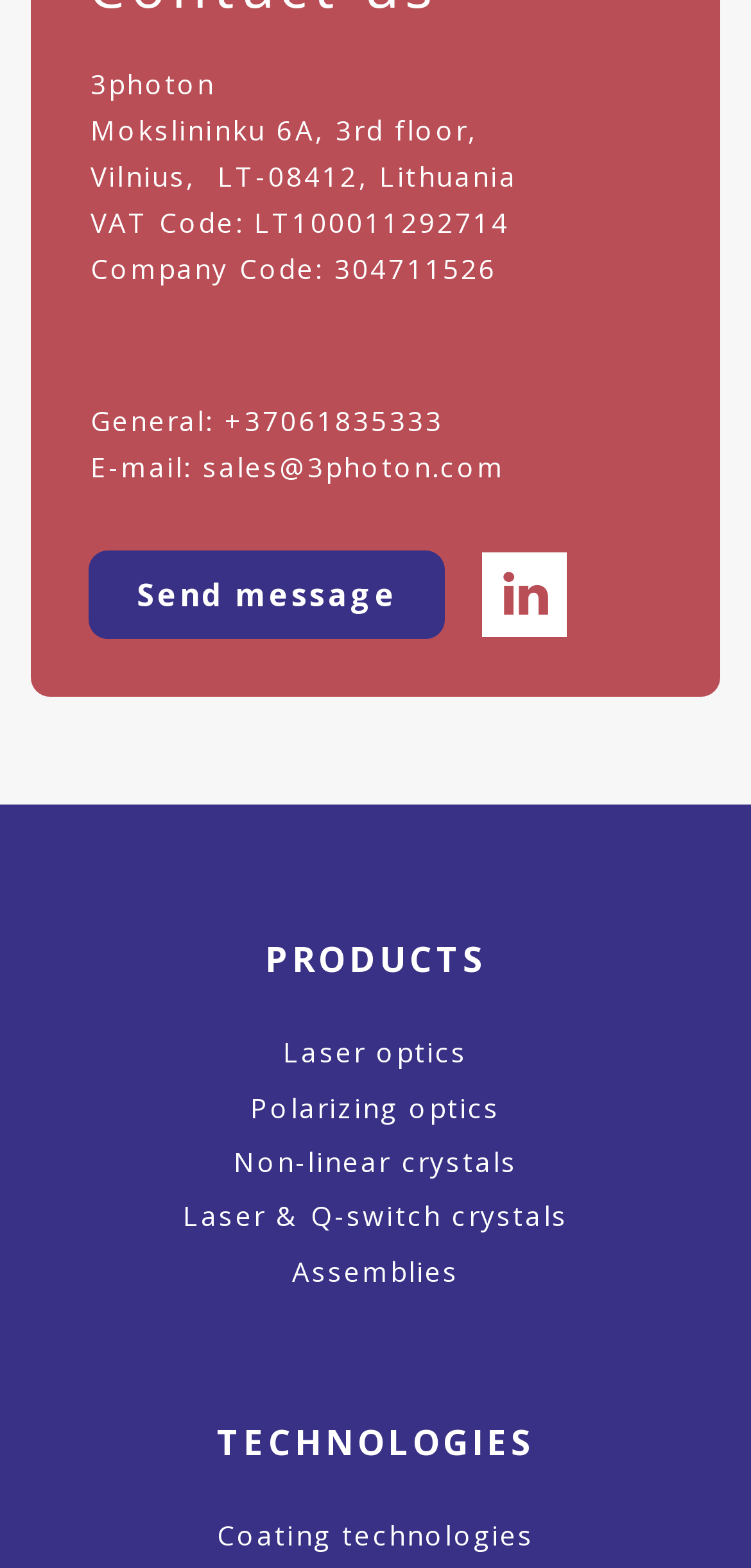Could you specify the bounding box coordinates for the clickable section to complete the following instruction: "Visit 'Laser optics'"?

[0.377, 0.659, 0.623, 0.683]